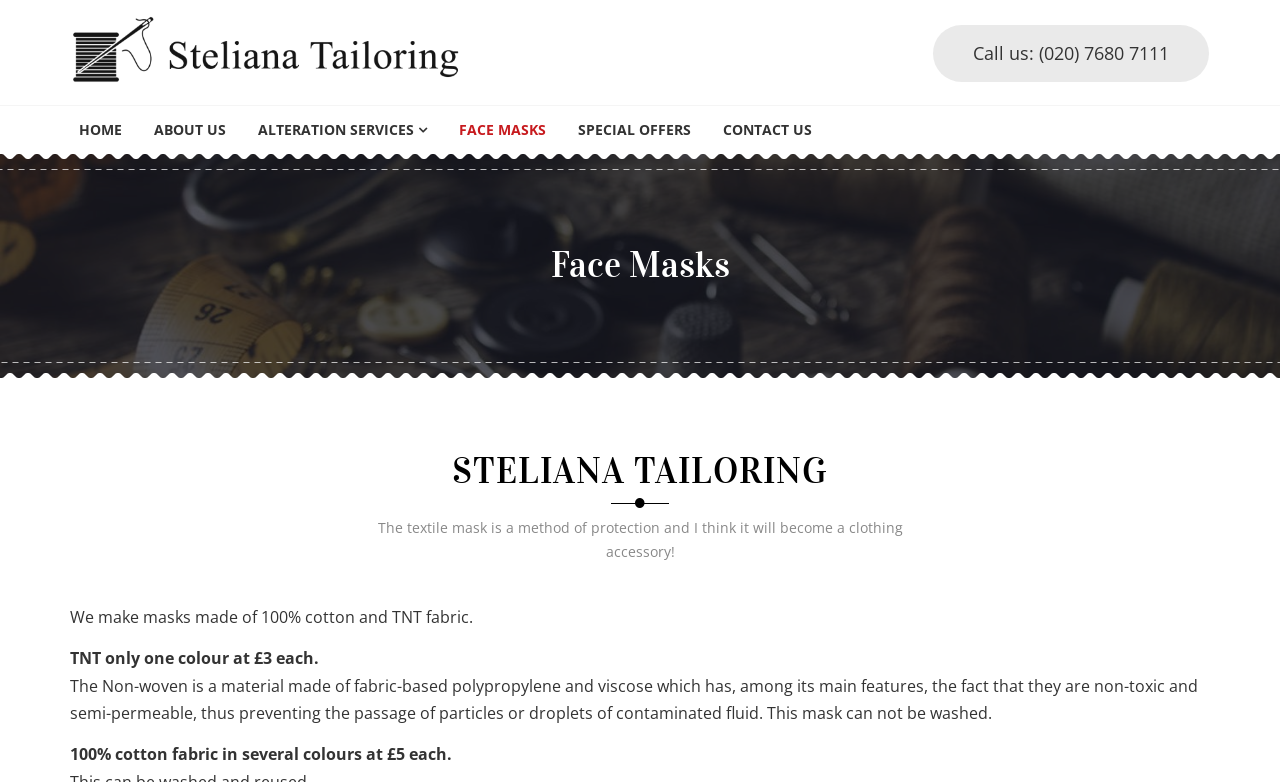Please answer the following question using a single word or phrase: How many types of fabrics are used to make masks?

2